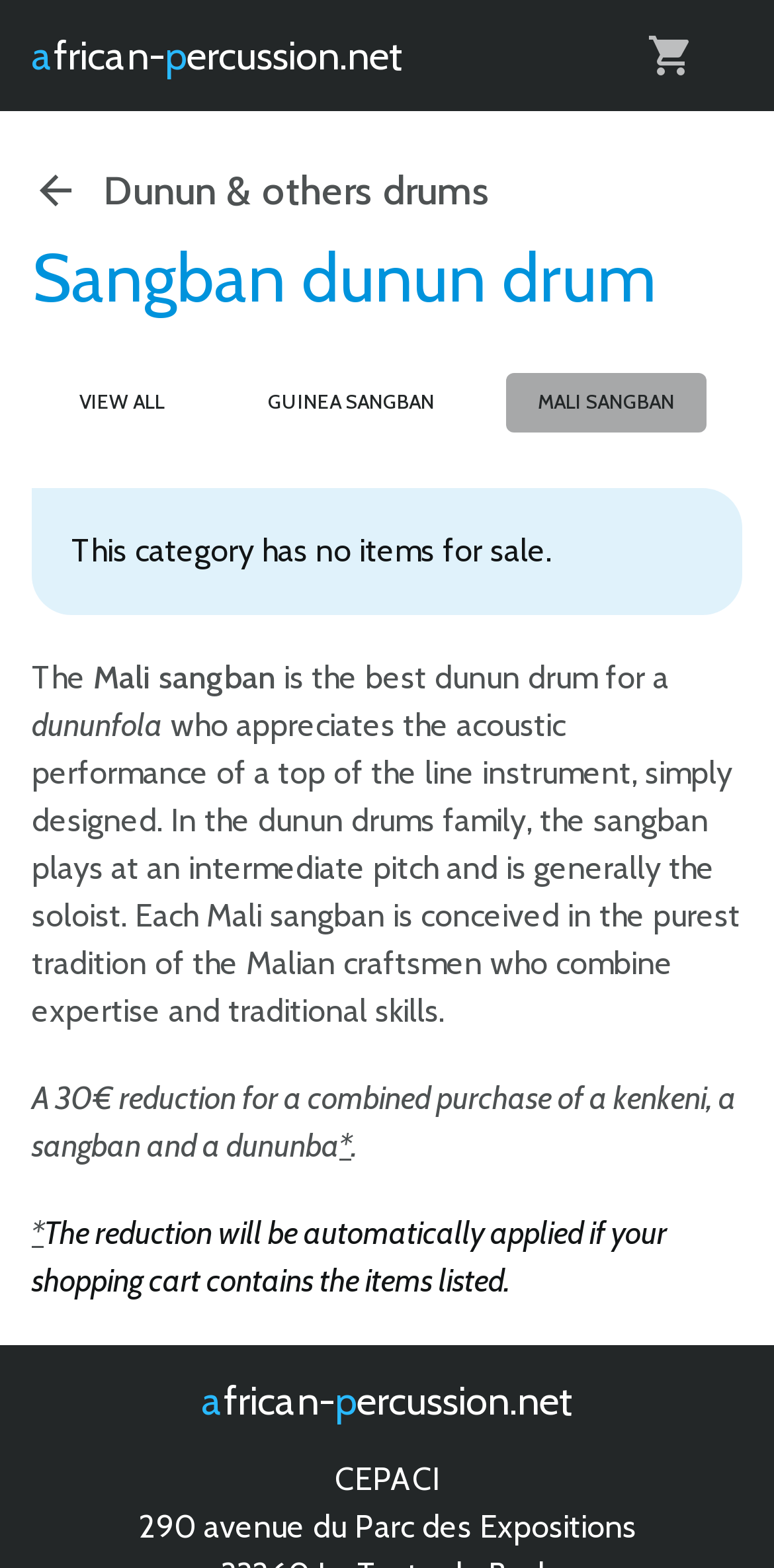Give a one-word or phrase response to the following question: What is the name of the organization mentioned on the webpage?

CEPACI